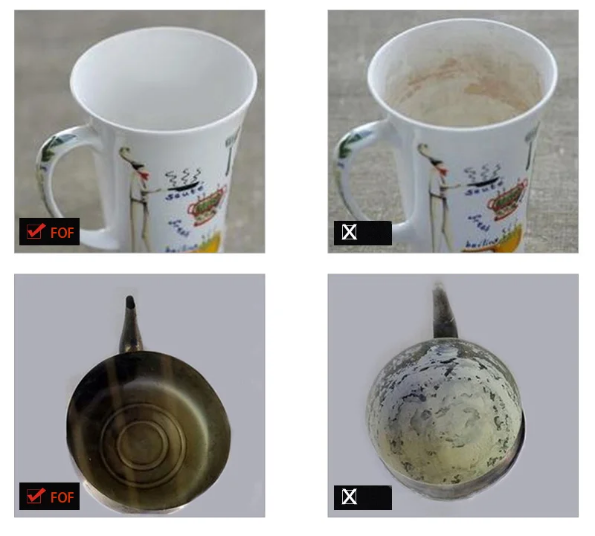Generate a comprehensive caption that describes the image.

The image features a comparison showcasing the effectiveness of the "FOF" anti-scale filter in various kitchenware items. The top left shows a clean white mug adorned with a decorative design, indicating the filter's effectiveness against scale buildup. In contrast, the top right displays the same mug but with visible scale residue inside, highlighting the difference in cleanliness when the filter isn't used. 

The bottom left presents a metal pot, which appears clean and free from scale, again marked with the "FOF" label to demonstrate its use. Conversely, the bottom right features another pot that is noticeably tarnished and shows signs of scale accumulation, marked with an "X" to denote its lack of the filter. This visual representation emphasizes the importance of the FOF anti-scale filter in maintaining cleanliness and preventing scale growth in kitchen items.